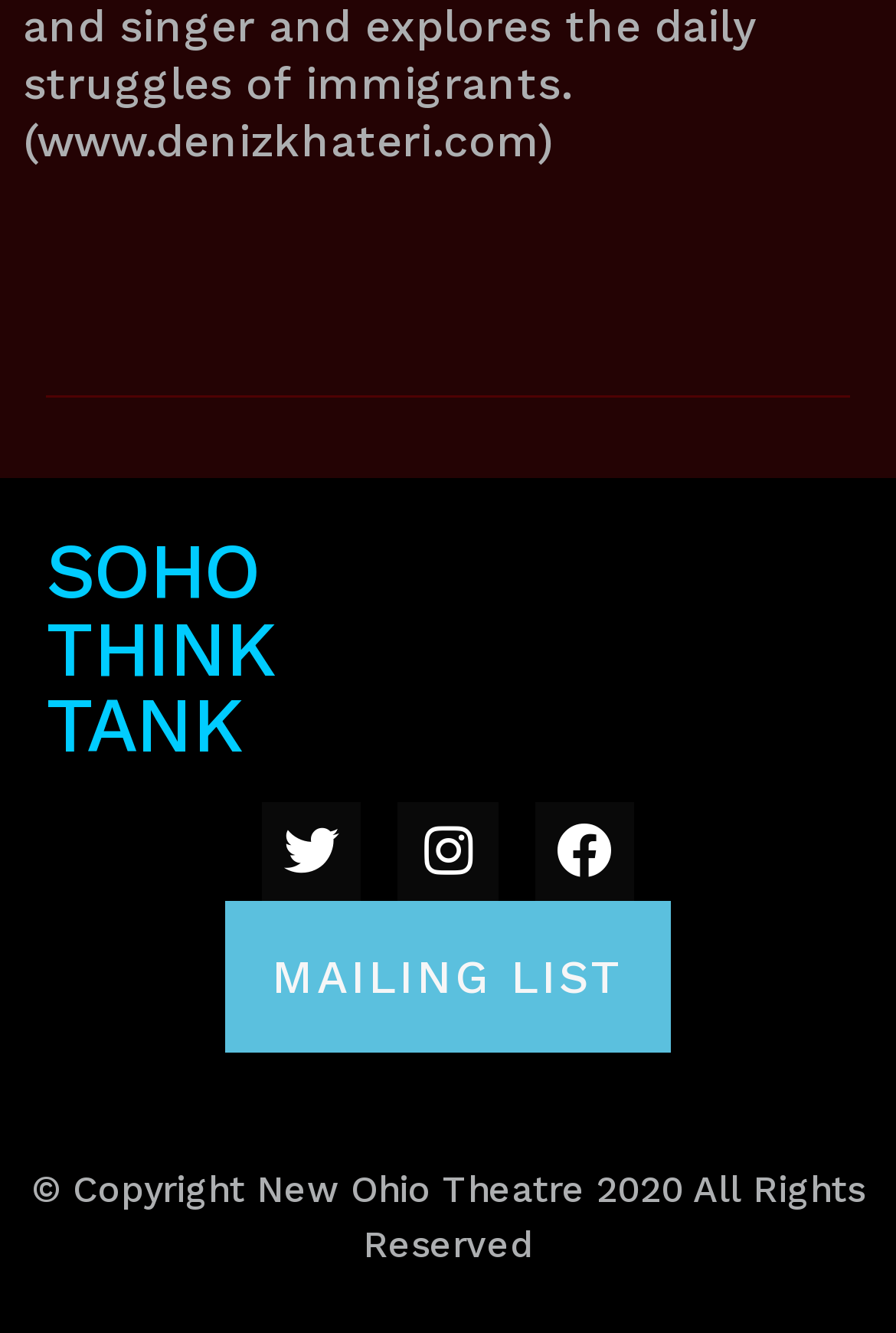Please find the bounding box coordinates (top-left x, top-left y, bottom-right x, bottom-right y) in the screenshot for the UI element described as follows: MAILING LIST

[0.252, 0.676, 0.748, 0.79]